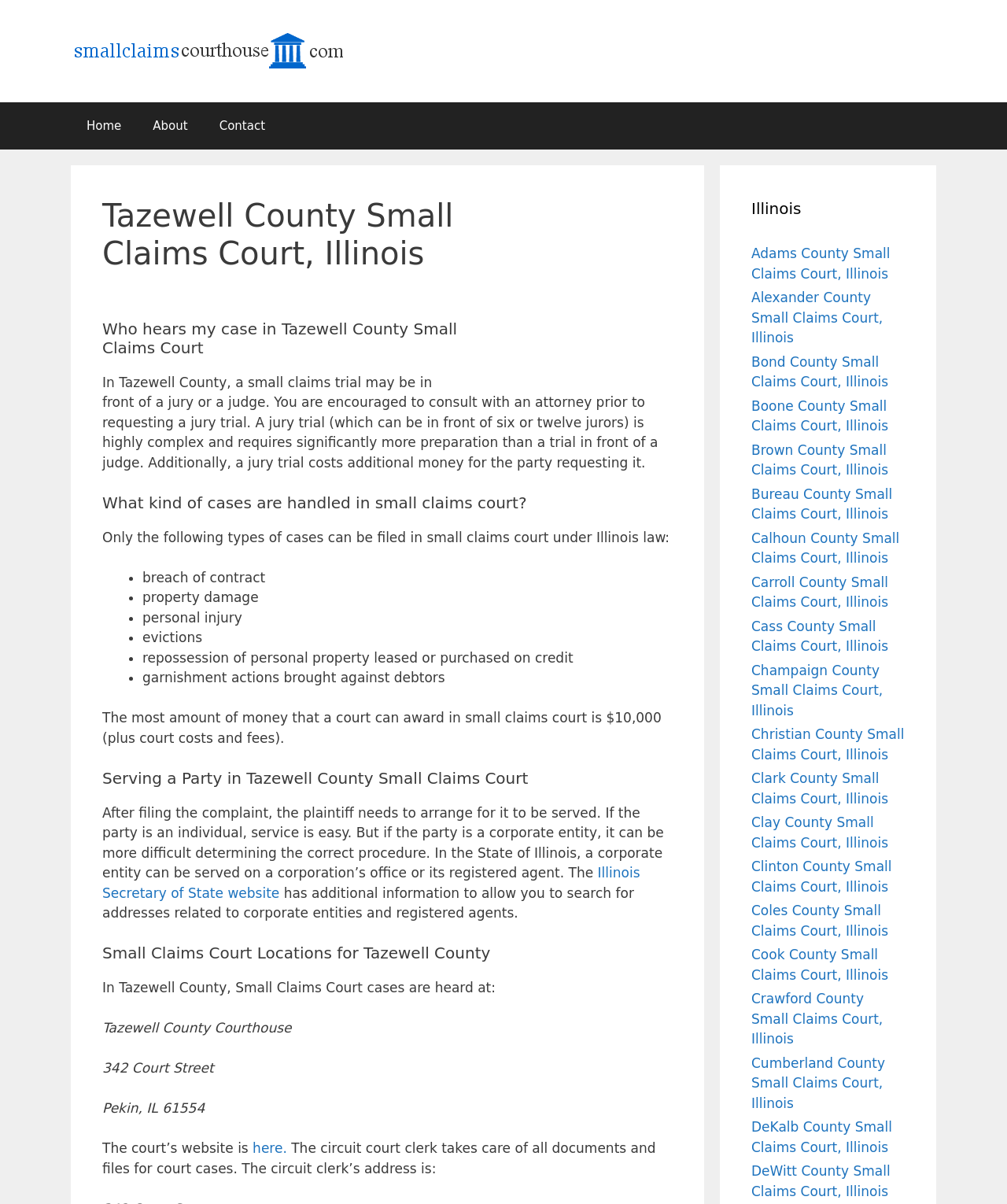Can you find the bounding box coordinates of the area I should click to execute the following instruction: "Go to the Tazewell County Courthouse page"?

[0.102, 0.847, 0.289, 0.86]